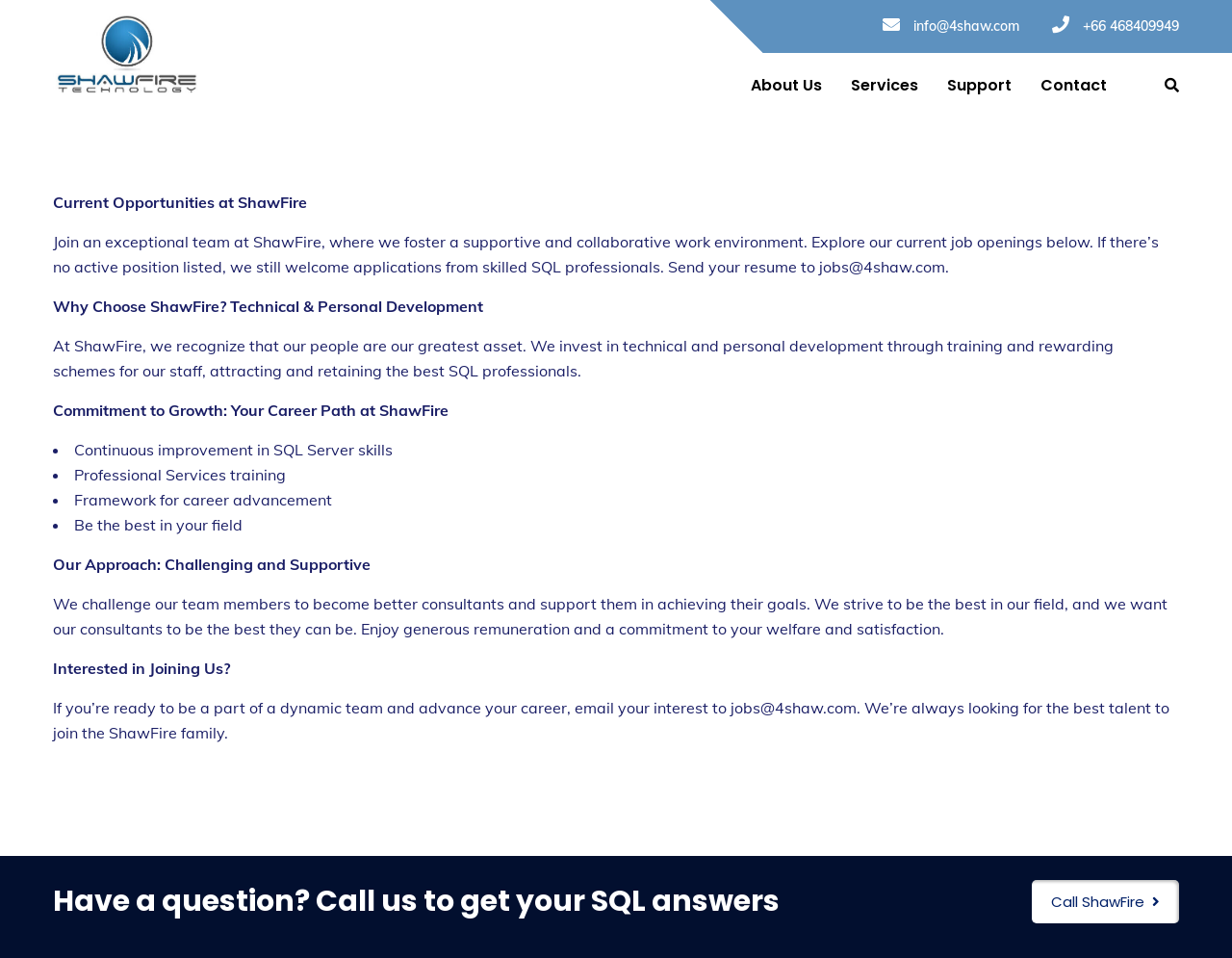Please analyze the image and give a detailed answer to the question:
What is the purpose of the 'Support' link?

The 'Support' link is one of the main navigation links on the webpage, and its purpose is to provide support to users, although the exact nature of the support is not specified on this webpage.